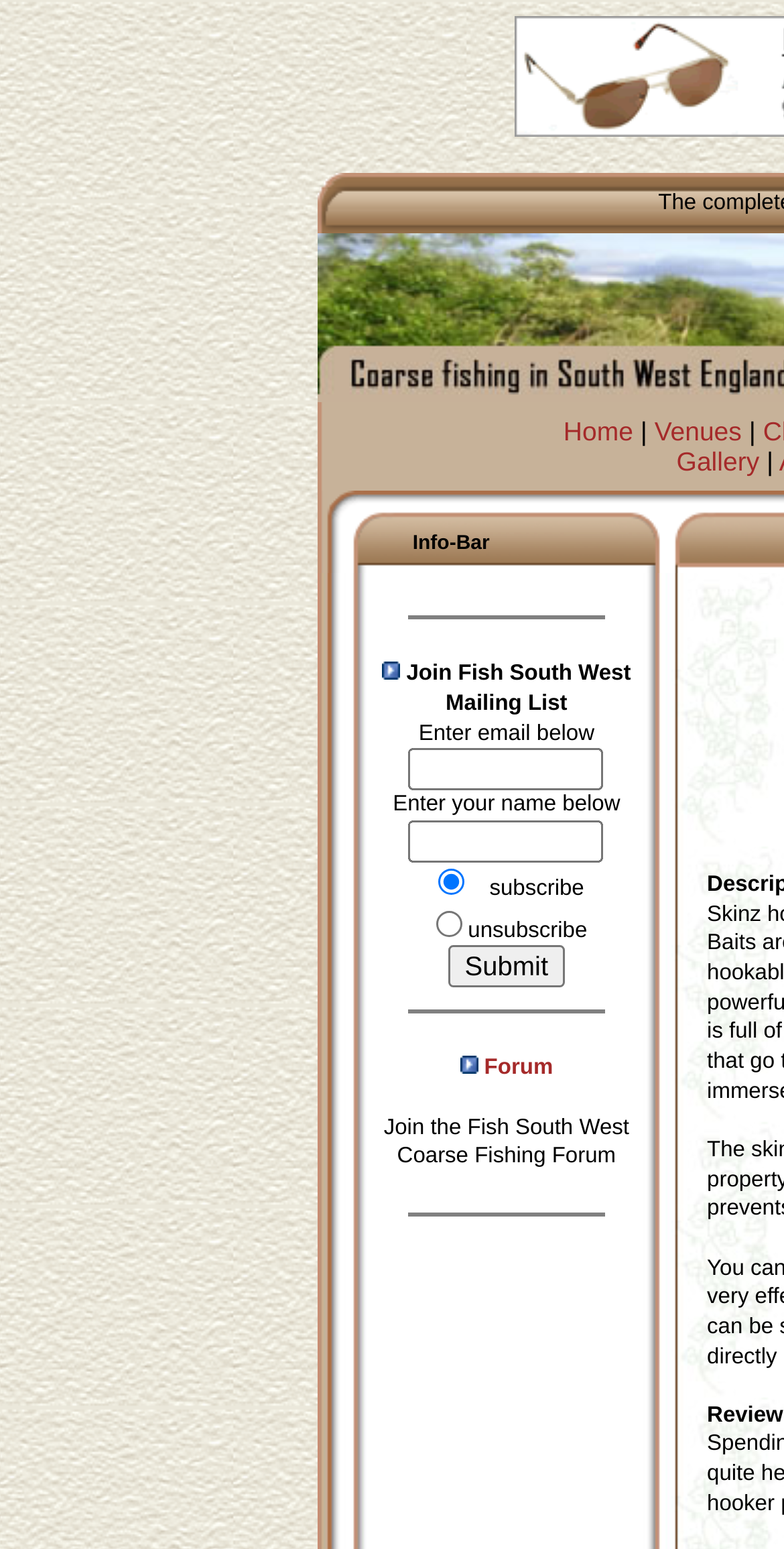Please specify the bounding box coordinates of the clickable region to carry out the following instruction: "Visit the Venues page". The coordinates should be four float numbers between 0 and 1, in the format [left, top, right, bottom].

[0.835, 0.269, 0.946, 0.288]